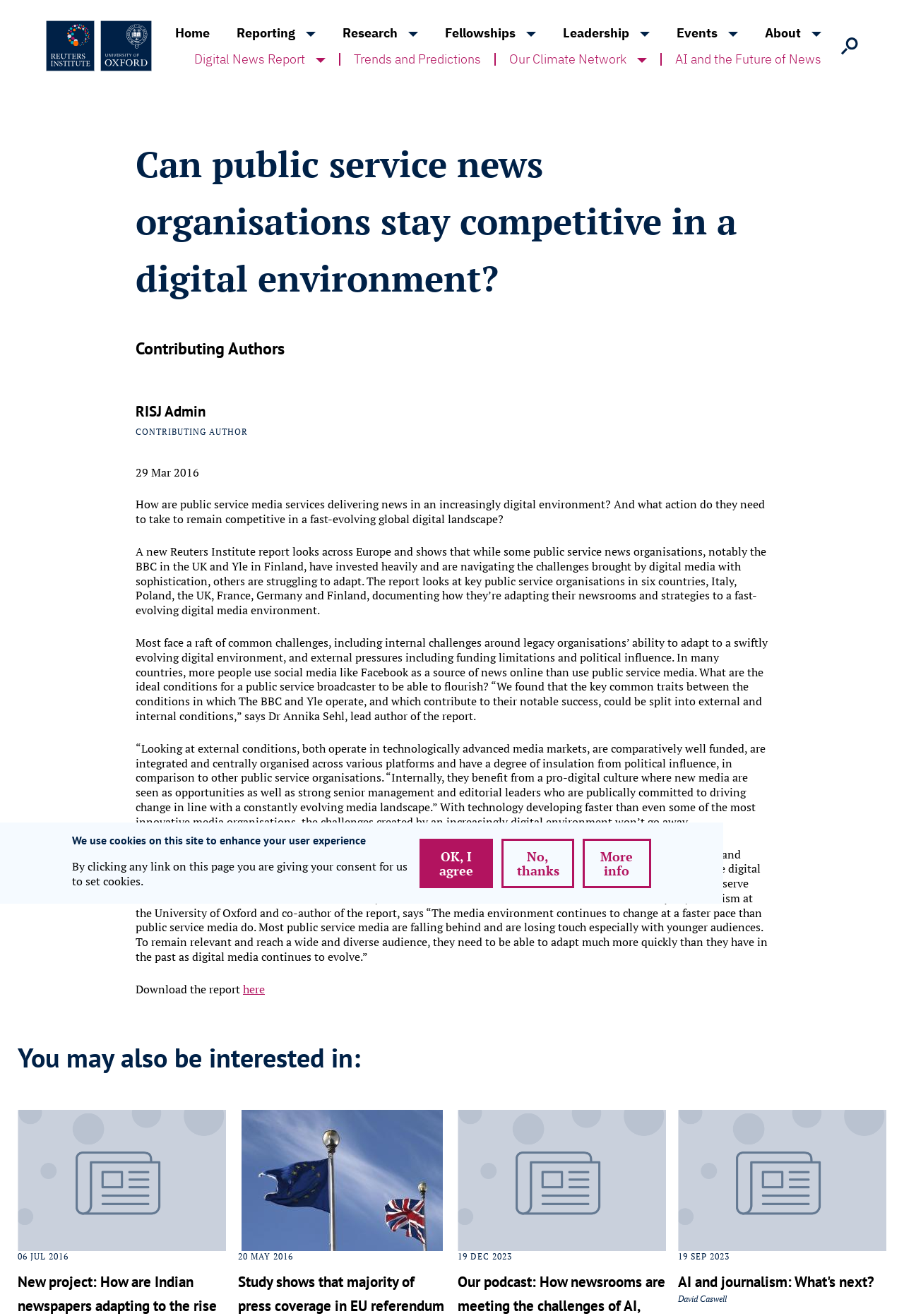Please find the bounding box coordinates of the element that needs to be clicked to perform the following instruction: "Click the Reuters Logo". The bounding box coordinates should be four float numbers between 0 and 1, represented as [left, top, right, bottom].

[0.075, 0.021, 0.157, 0.049]